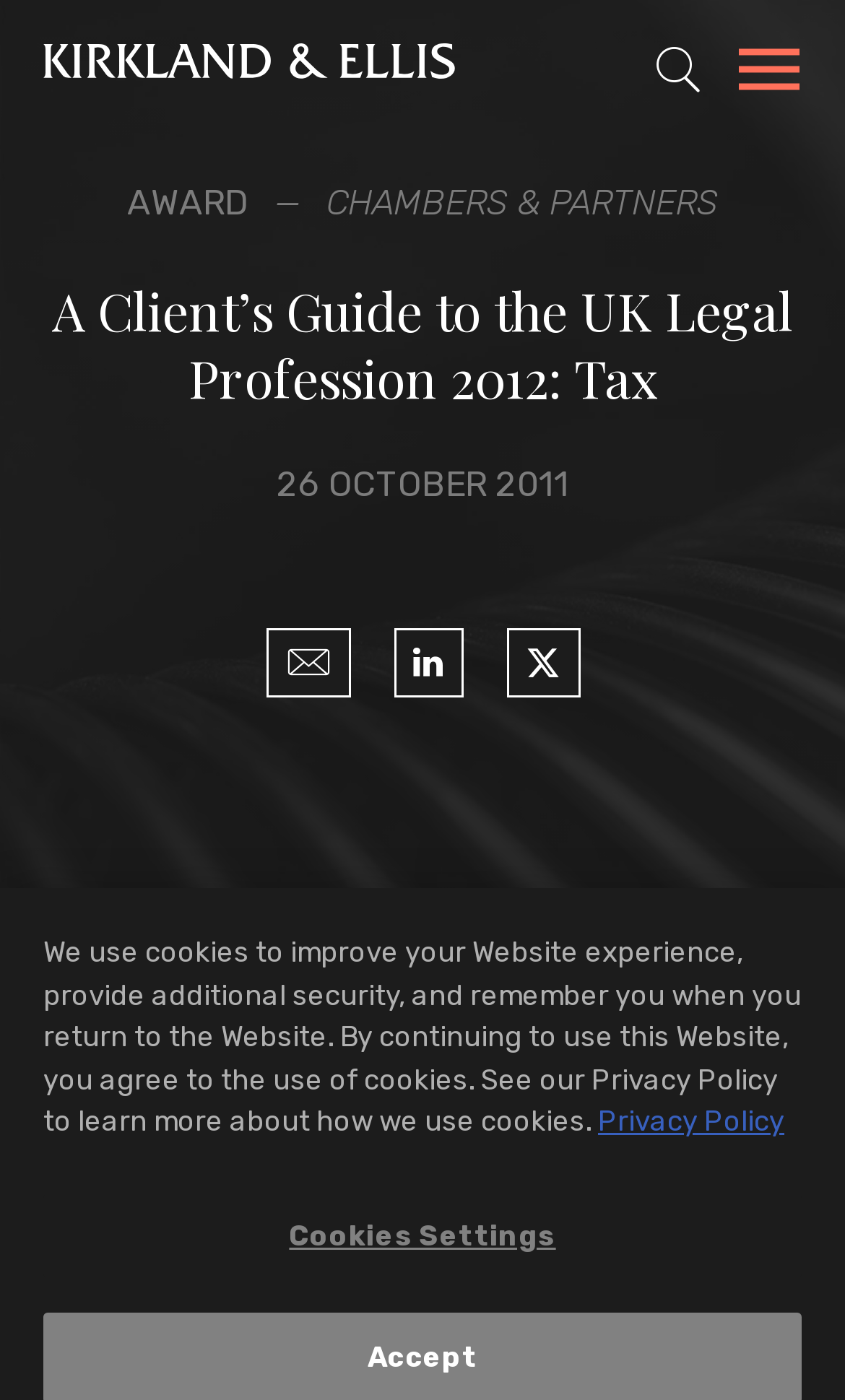Highlight the bounding box coordinates of the element you need to click to perform the following instruction: "Read the privacy policy."

[0.708, 0.789, 0.928, 0.813]